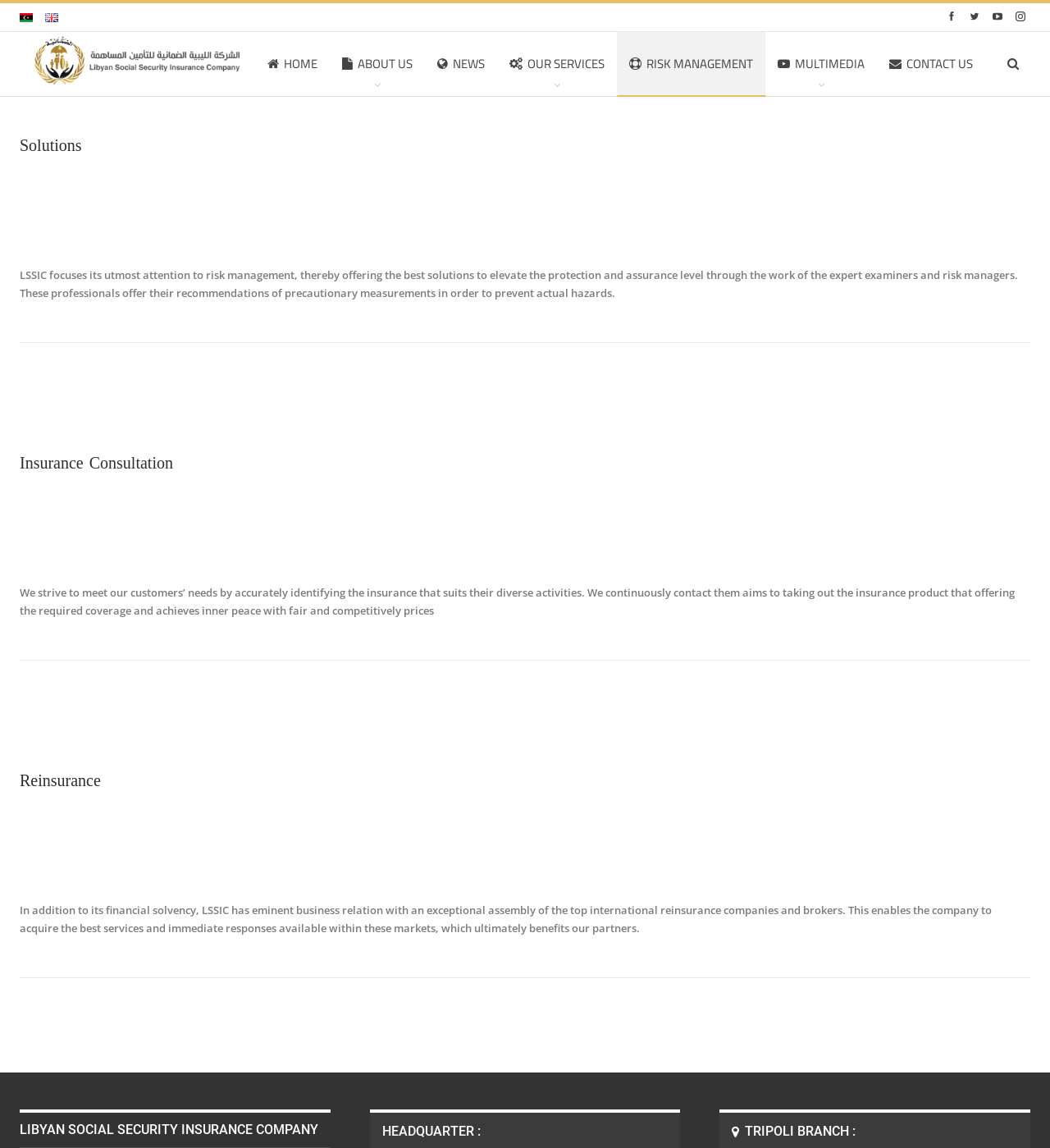Provide the bounding box coordinates for the UI element that is described by this text: "News". The coordinates should be in the form of four float numbers between 0 and 1: [left, top, right, bottom].

[0.405, 0.028, 0.474, 0.084]